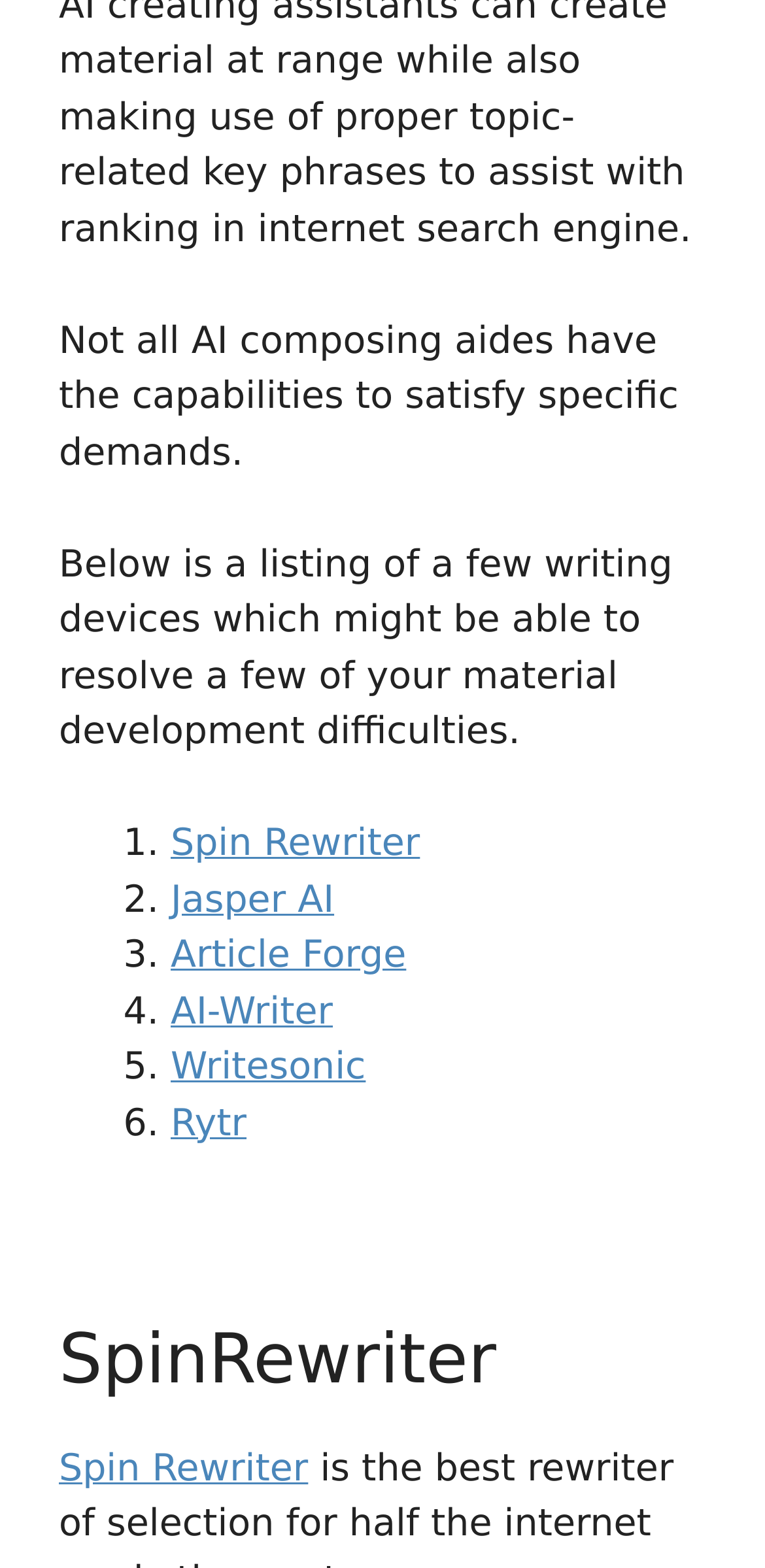How many writing devices are listed?
Based on the screenshot, answer the question with a single word or phrase.

6